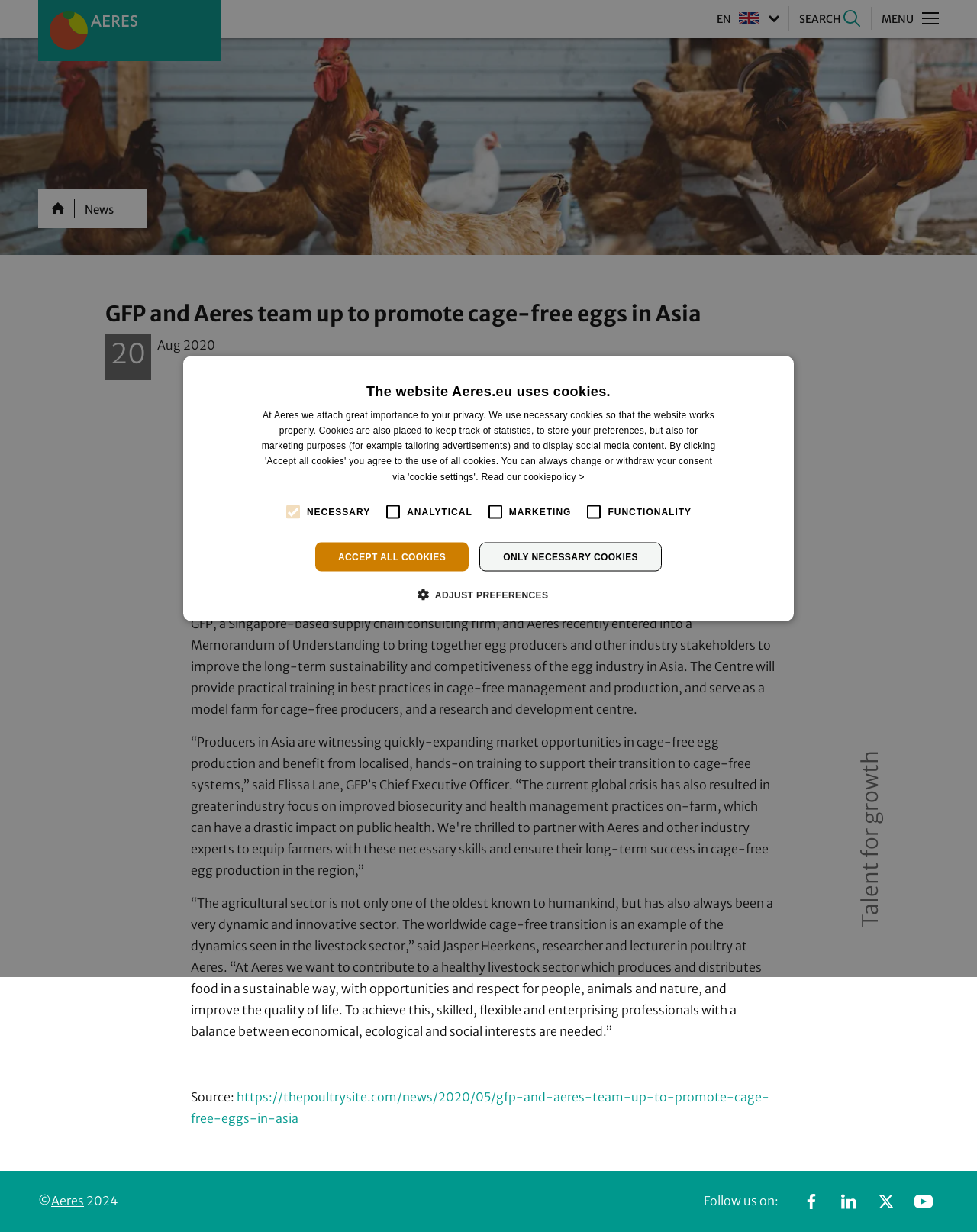Provide a single word or phrase to answer the given question: 
What is the topic of the news article?

Cage-free eggs